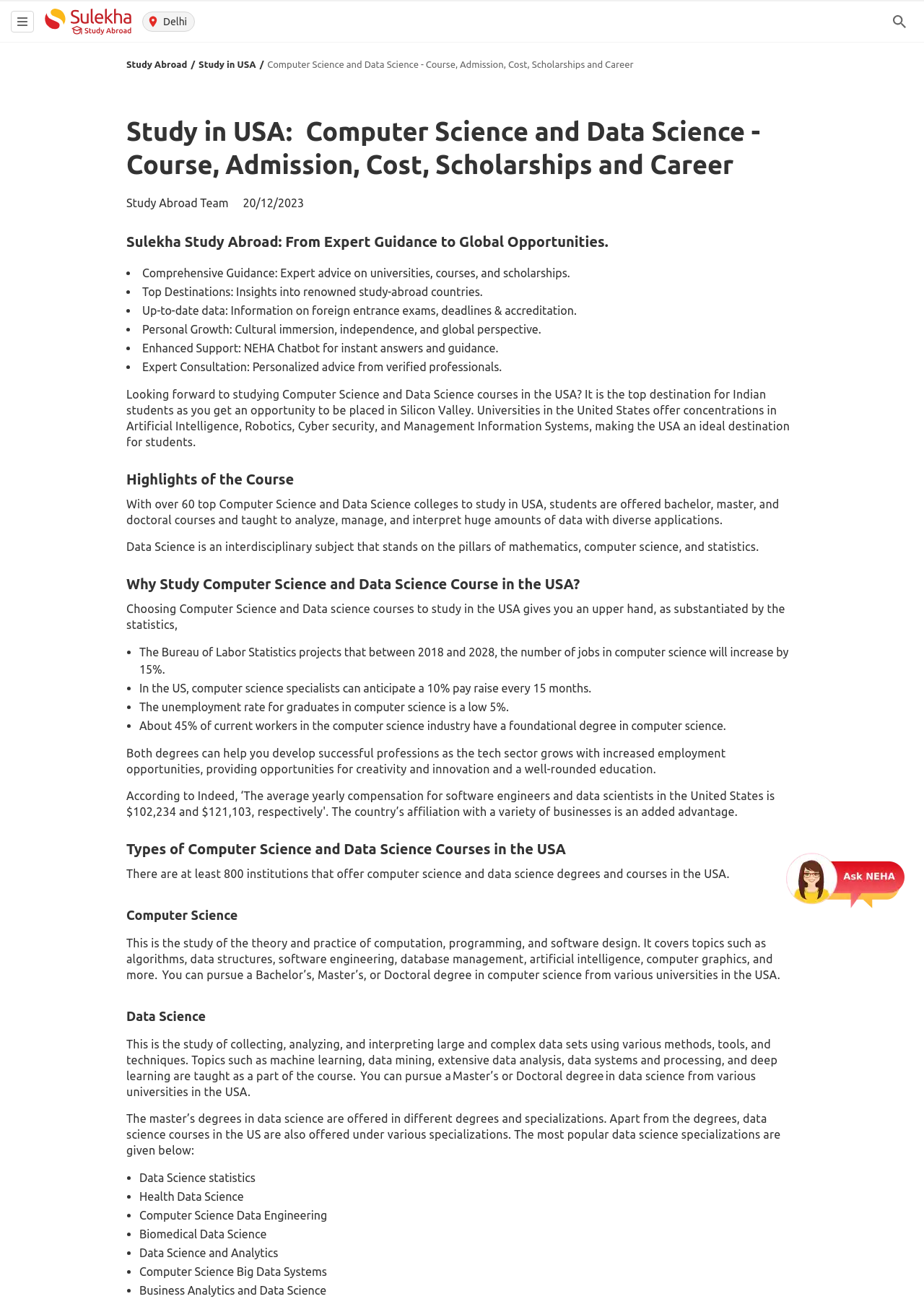Identify the bounding box of the HTML element described here: "Study in USA". Provide the coordinates as four float numbers between 0 and 1: [left, top, right, bottom].

[0.215, 0.044, 0.289, 0.055]